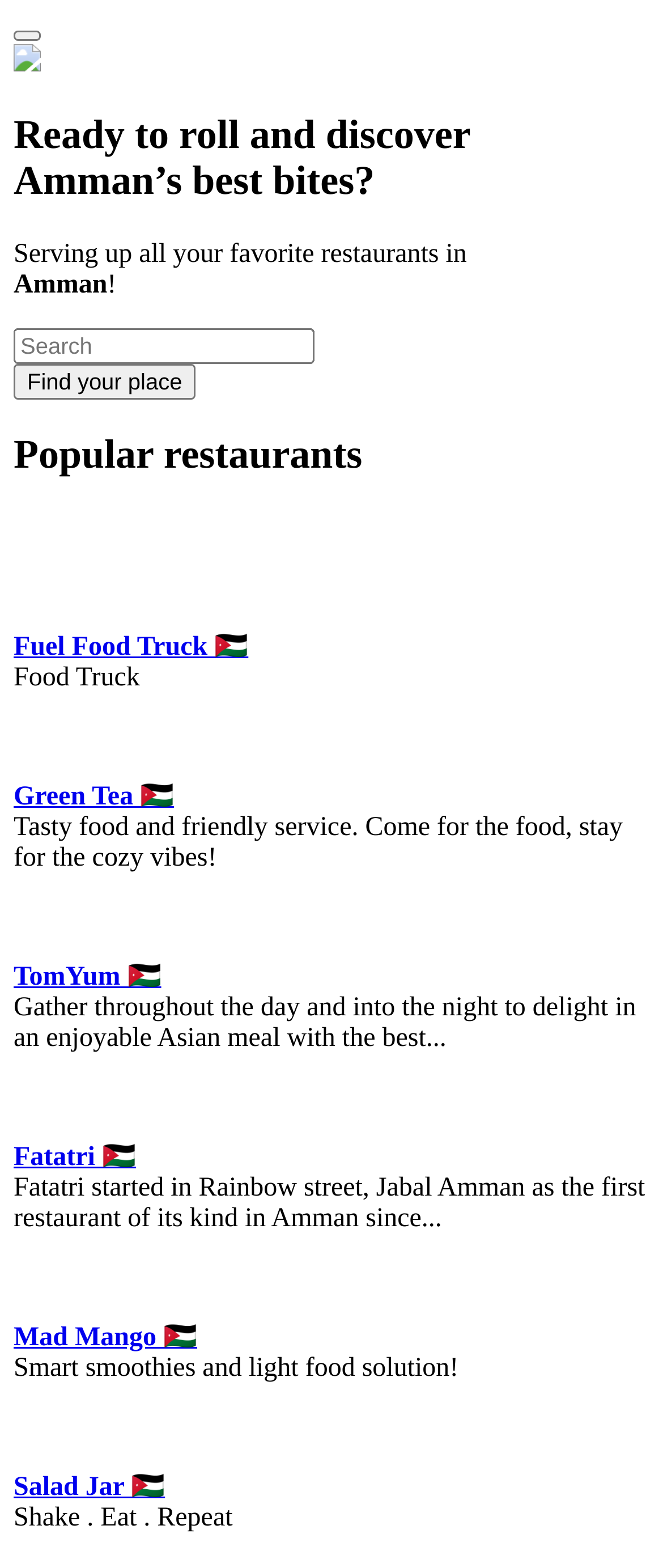Identify the bounding box coordinates of the HTML element based on this description: "Fuel Food Truck 🇯🇴".

[0.021, 0.403, 0.375, 0.422]